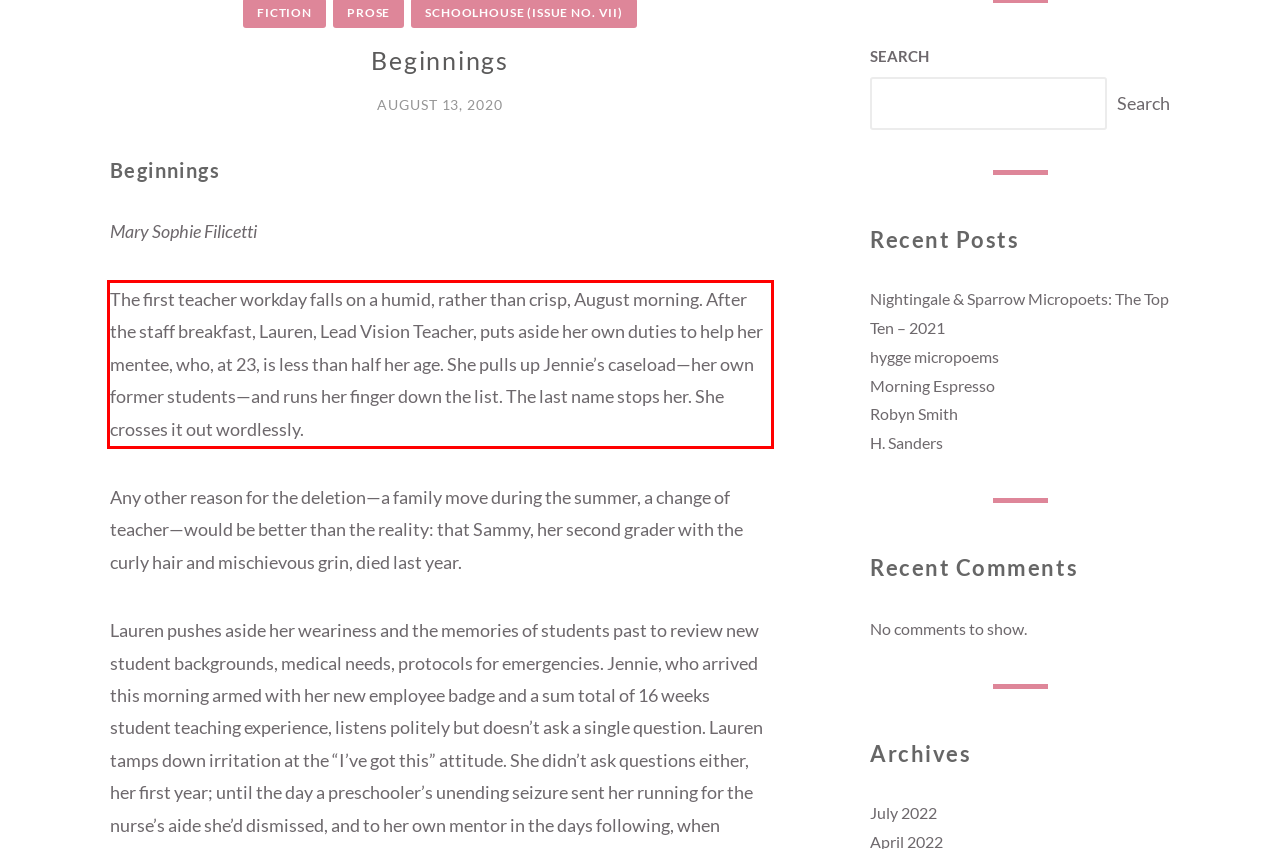You have a webpage screenshot with a red rectangle surrounding a UI element. Extract the text content from within this red bounding box.

The first teacher workday falls on a humid, rather than crisp, August morning. After the staff breakfast, Lauren, Lead Vision Teacher, puts aside her own duties to help her mentee, who, at 23, is less than half her age. She pulls up Jennie’s caseload—her own former students—and runs her finger down the list. The last name stops her. She crosses it out wordlessly.